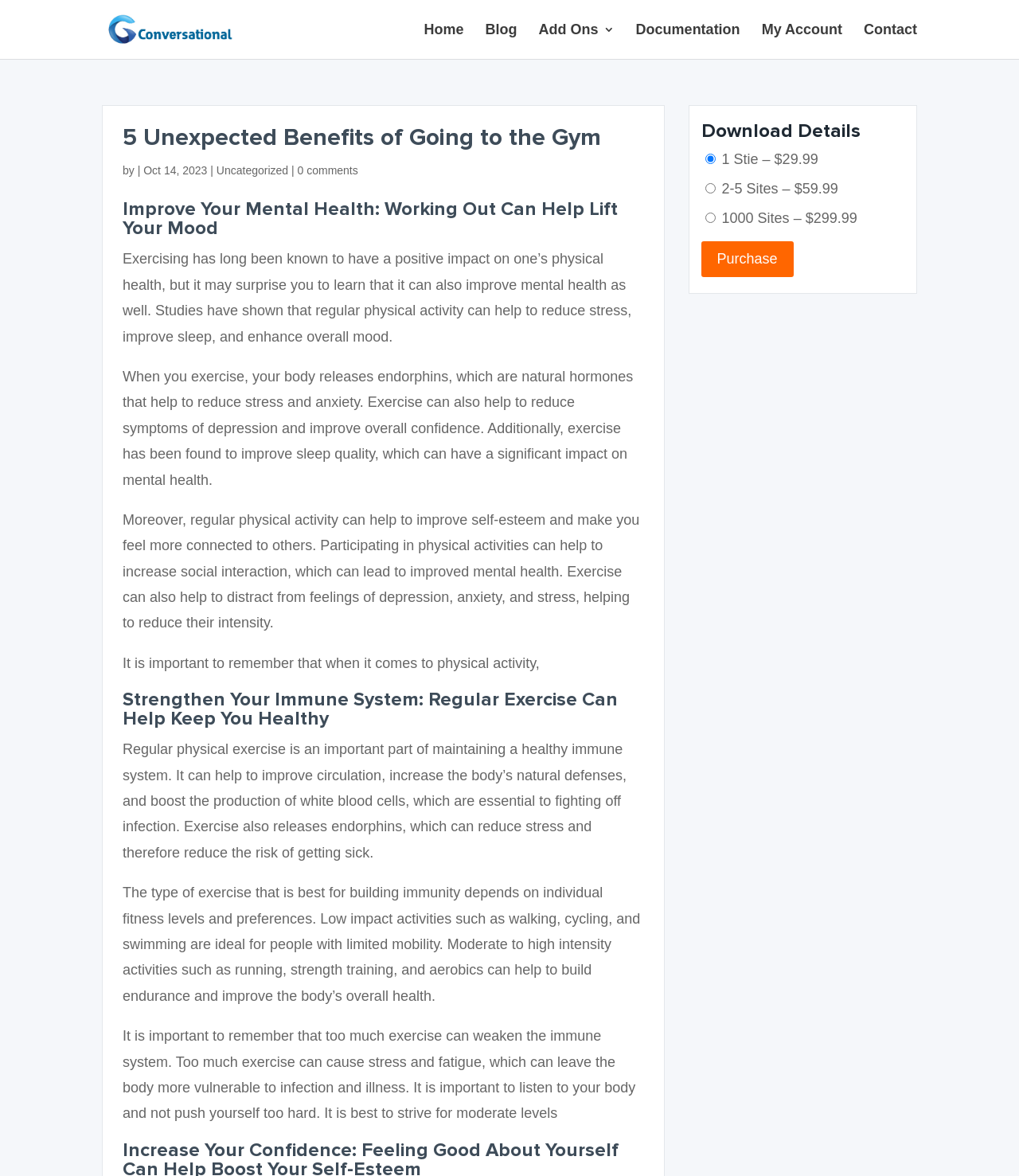What is the author of the article?
Refer to the image and provide a concise answer in one word or phrase.

Unknown